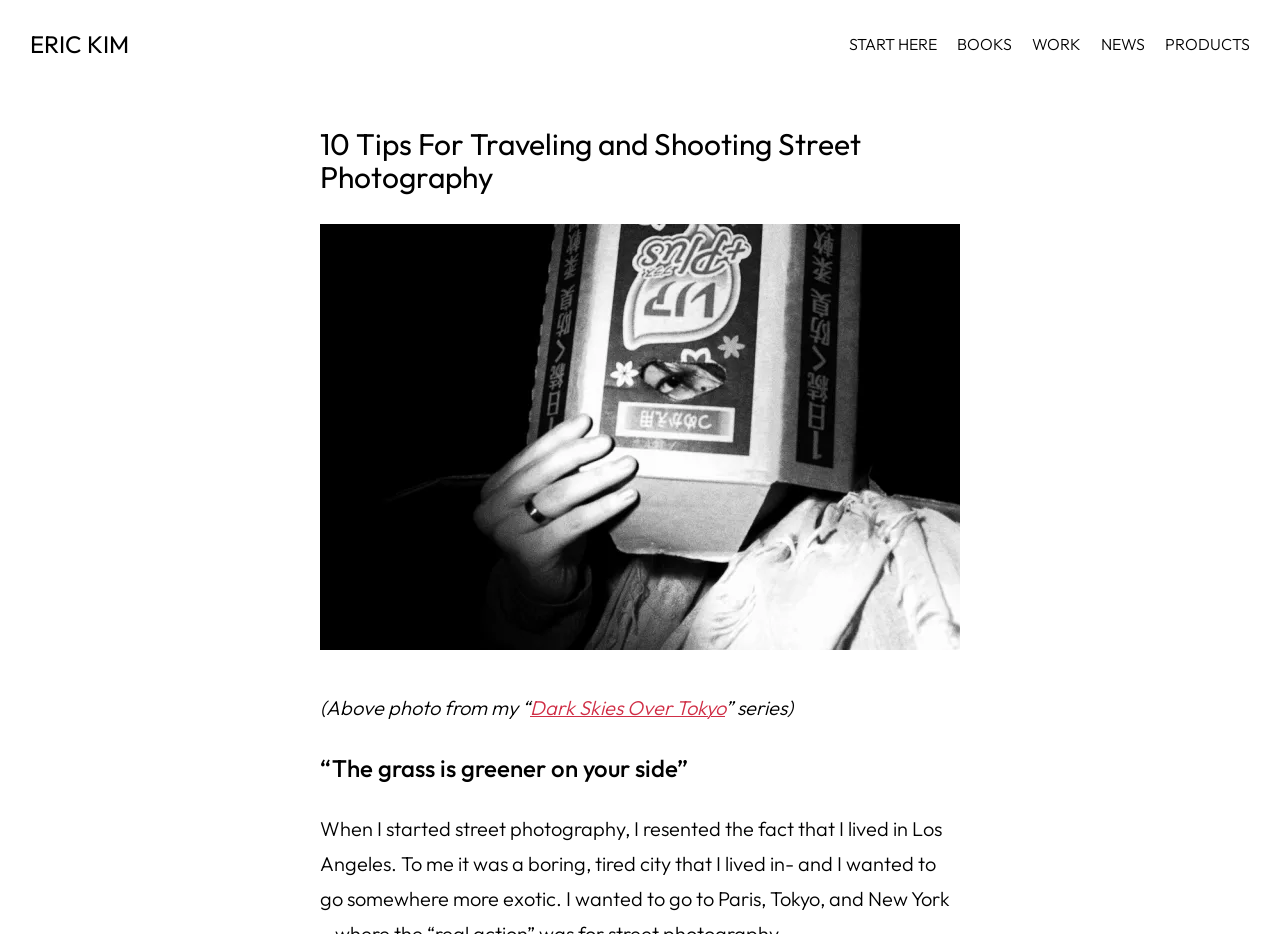What is the quote mentioned in the webpage?
Give a detailed and exhaustive answer to the question.

The quote can be found in a heading element below the image, which says '“The grass is greener on your side”'. This quote is a part of the webpage's content.